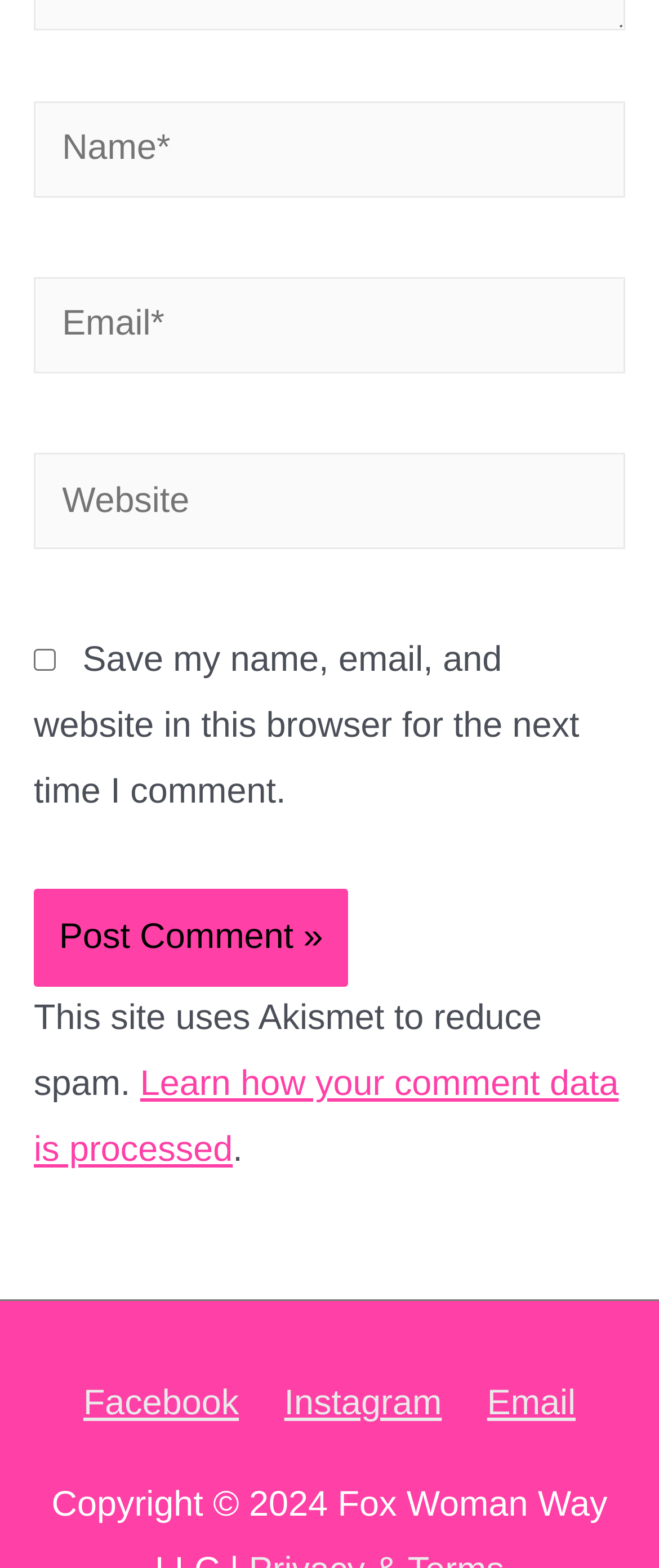Using the webpage screenshot, locate the HTML element that fits the following description and provide its bounding box: "alt="Nexus Tablets"".

None